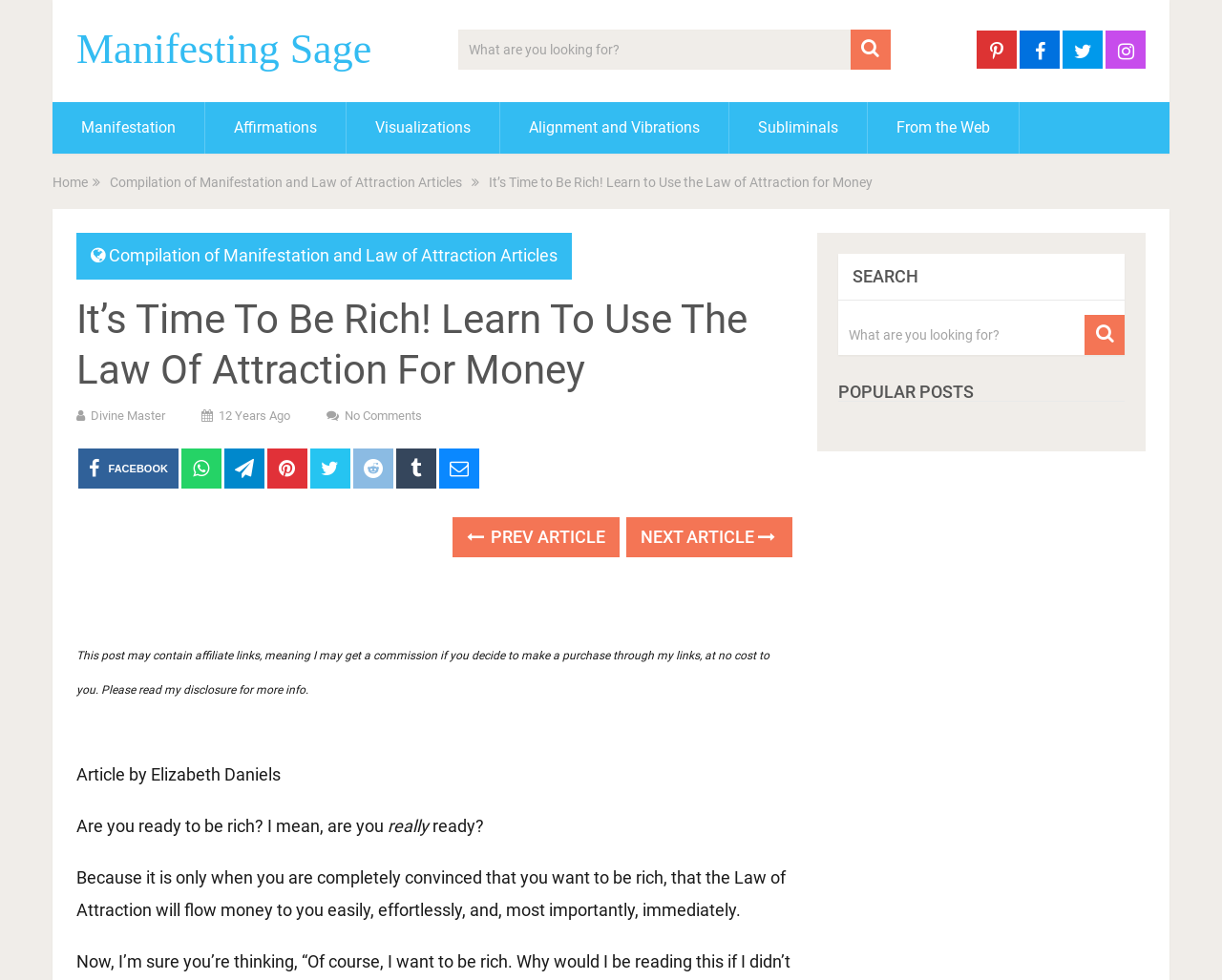What is the purpose of the links at the top of the webpage?
Provide a detailed and well-explained answer to the question.

The links at the top of the webpage, such as 'Manifestation', 'Affirmations', and 'Visualizations', appear to be navigation links that allow users to access different sections of the website. These links suggest that the website is organized into different categories or topics related to the law of attraction.